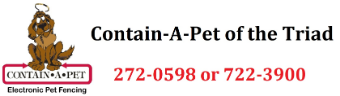How many contact numbers are provided?
Please provide a comprehensive answer based on the details in the screenshot.

The contact numbers are located beneath the logo, and there are two numbers provided: '272-0598' and '722-3900', making it easy for potential customers to reach out to the company.